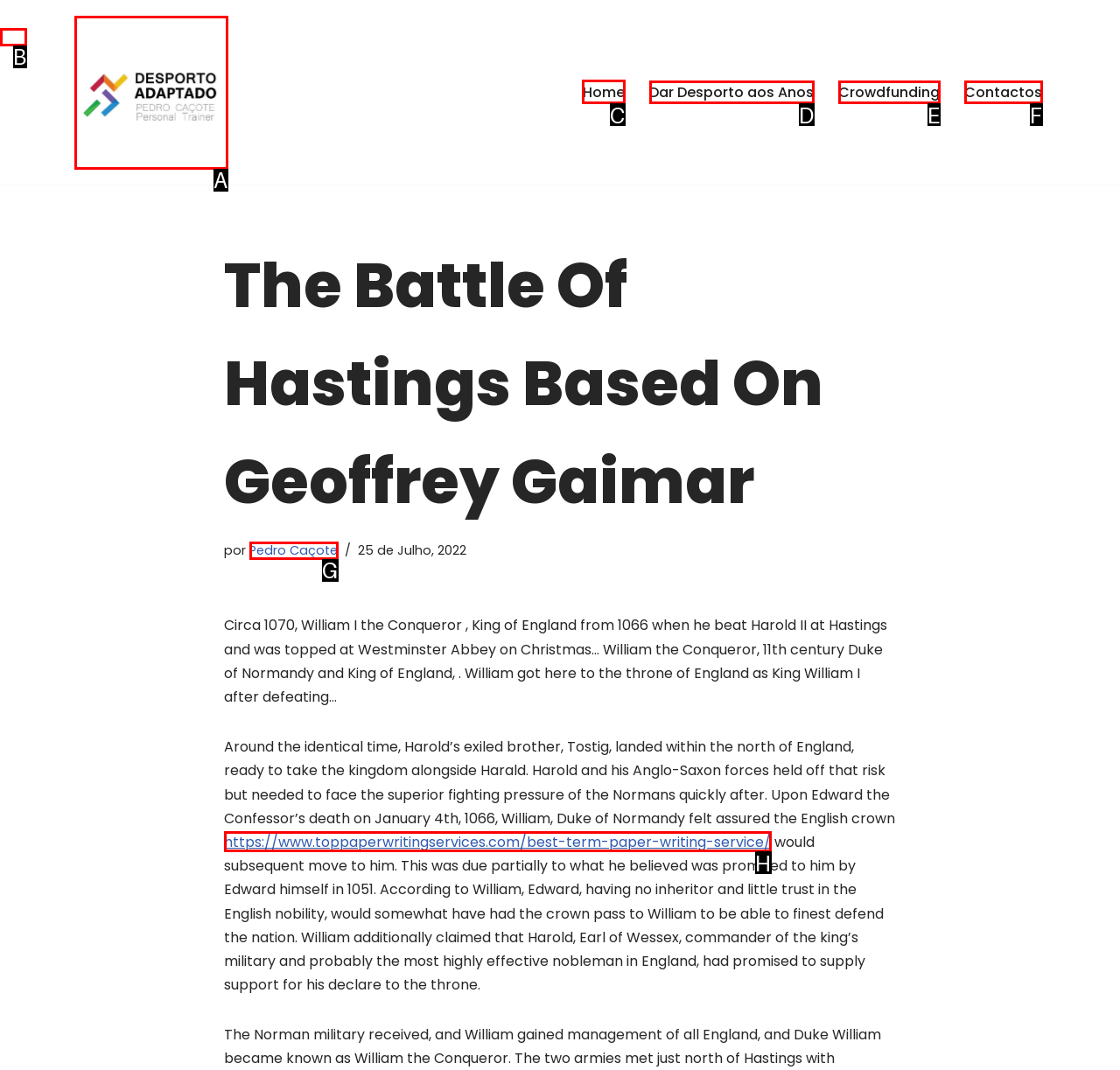Pick the option that should be clicked to perform the following task: Click on the link to go to the home page
Answer with the letter of the selected option from the available choices.

C